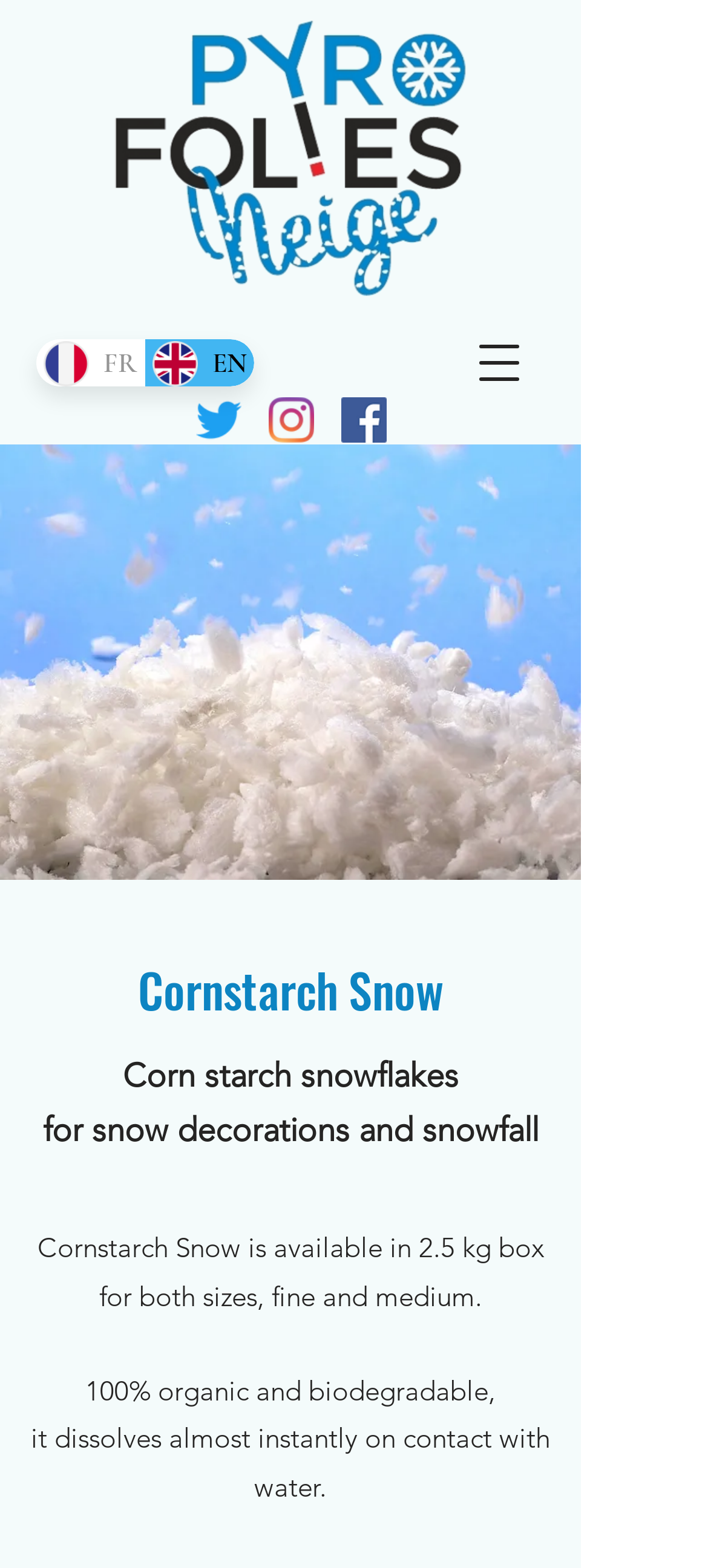What is the size of the Cornstarch Snow box?
Based on the image, answer the question with a single word or brief phrase.

2.5 kg